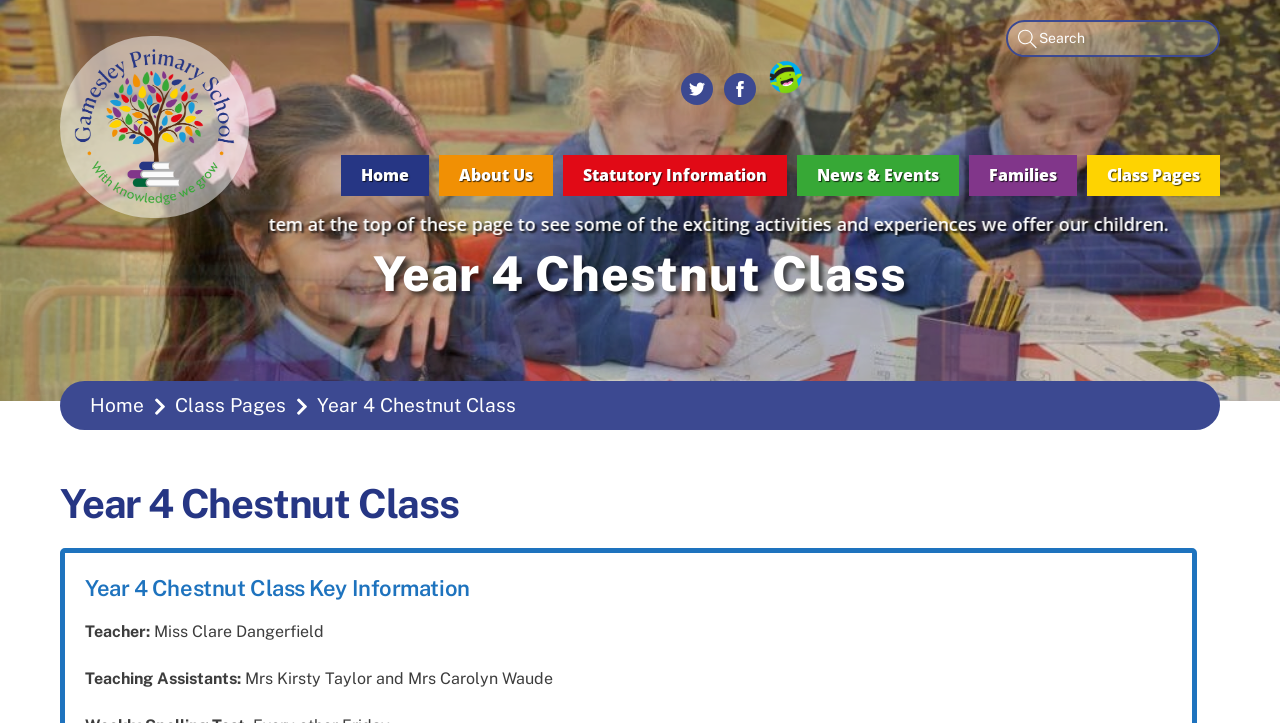Please provide a detailed answer to the question below by examining the image:
What is the logo above the search bar?

I found the answer by looking at the top section of the webpage where there is a logo above the search bar, and it is described as 'gamesly-logo'.